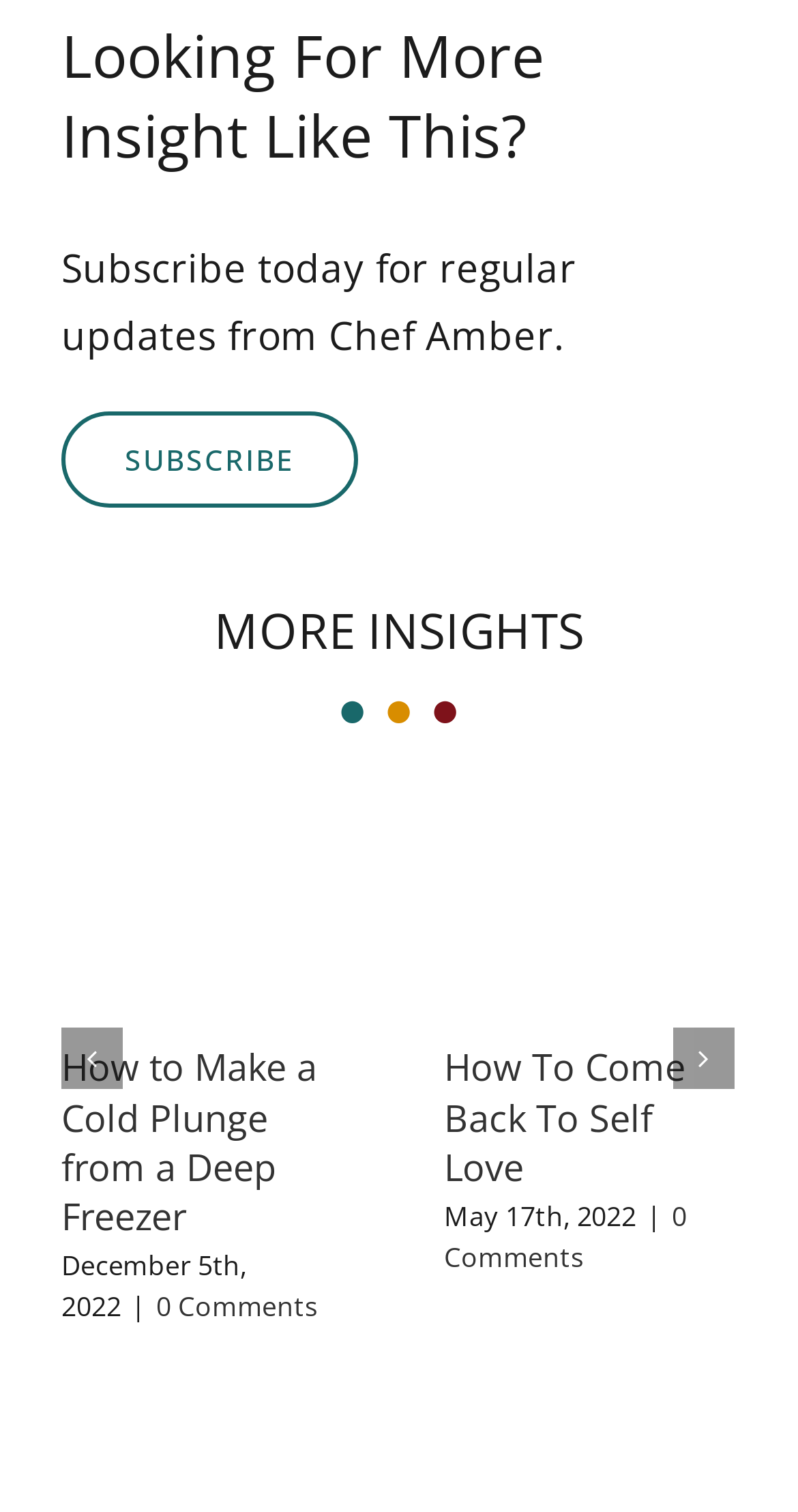Given the element description: "0 Comments", predict the bounding box coordinates of the UI element it refers to, using four float numbers between 0 and 1, i.e., [left, top, right, bottom].

[0.196, 0.851, 0.398, 0.876]